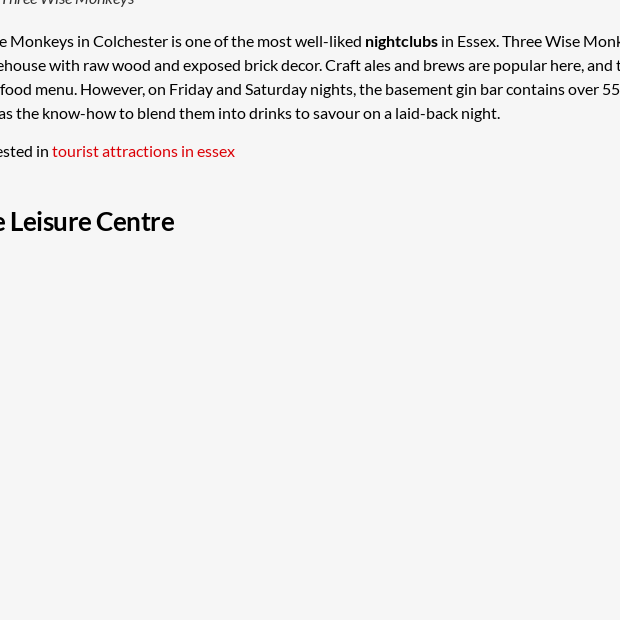Create a detailed narrative for the image.

The image showcases the vibrant atmosphere of the "Three Wise Monkeys" nightclub located in Colchester, Essex. This popular venue is known for its casual pub and smokehouse ambiance, characterized by raw wood and exposed brick decor. Patrons can enjoy a selection of craft ales and a substantial all-day food menu, making it an inviting spot for both leisurely outings and night-time revelry. On weekends, the basement gin bar offers an impressive collection of over 55 artisan gins and spirits, expertly crafted into delicious drinks for a relaxed evening experience. The image captures the essence of a lively night out at one of Essex's most favored nightlife destinations.